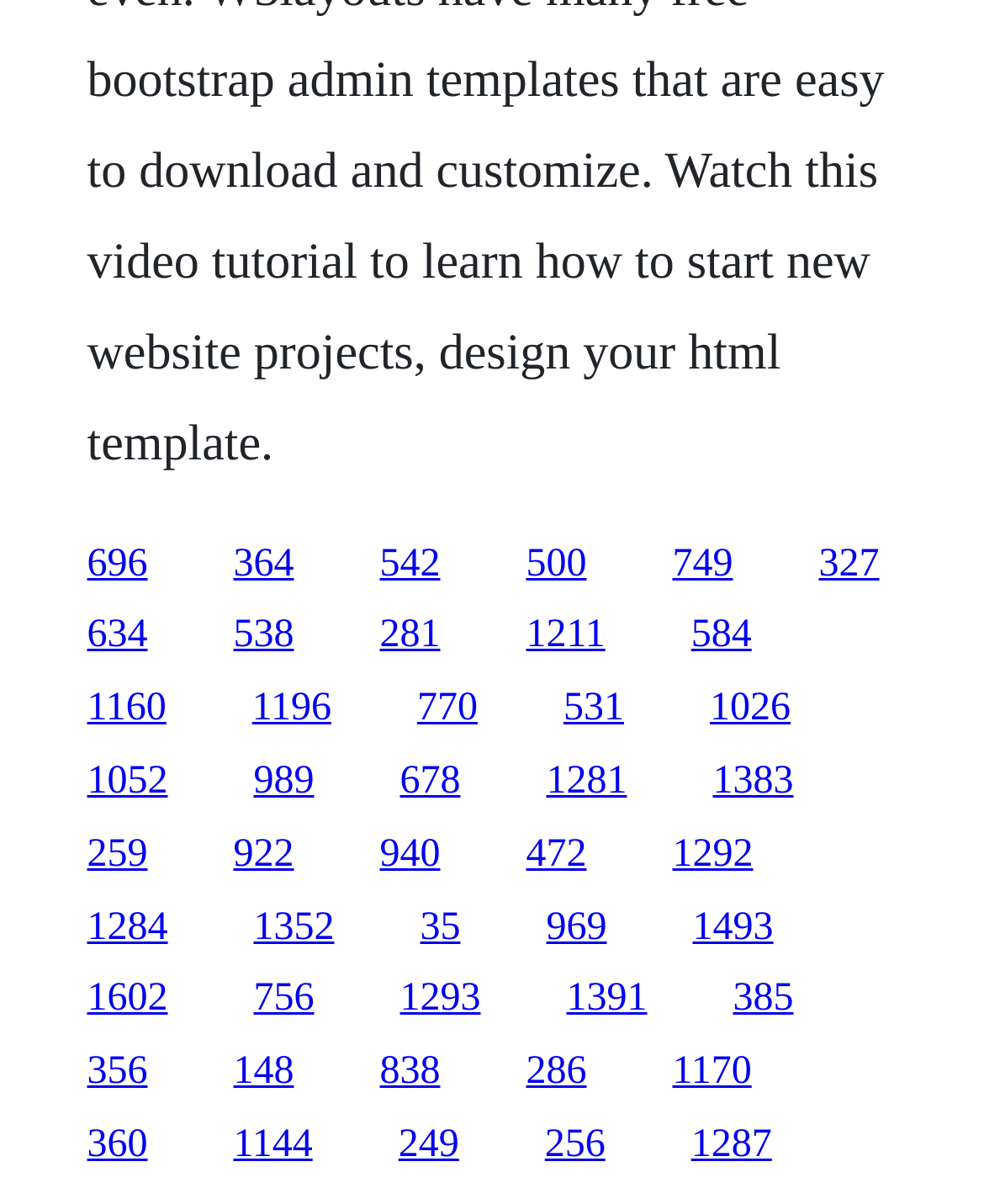Give a one-word or one-phrase response to the question:
How many links are on the webpage?

51